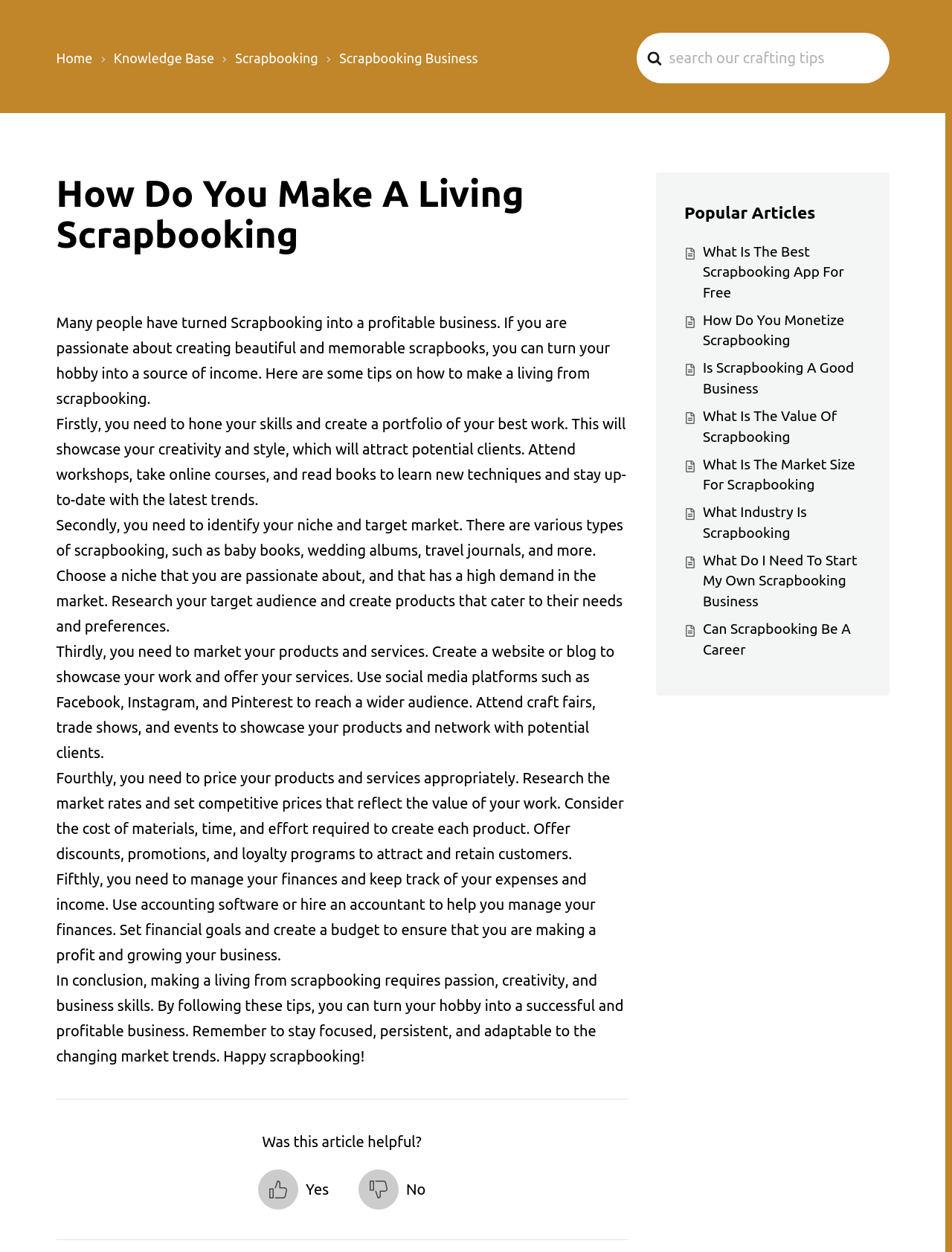Using the description: "Scrapbooking Business", identify the bounding box of the corresponding UI element in the screenshot.

[0.356, 0.04, 0.502, 0.052]